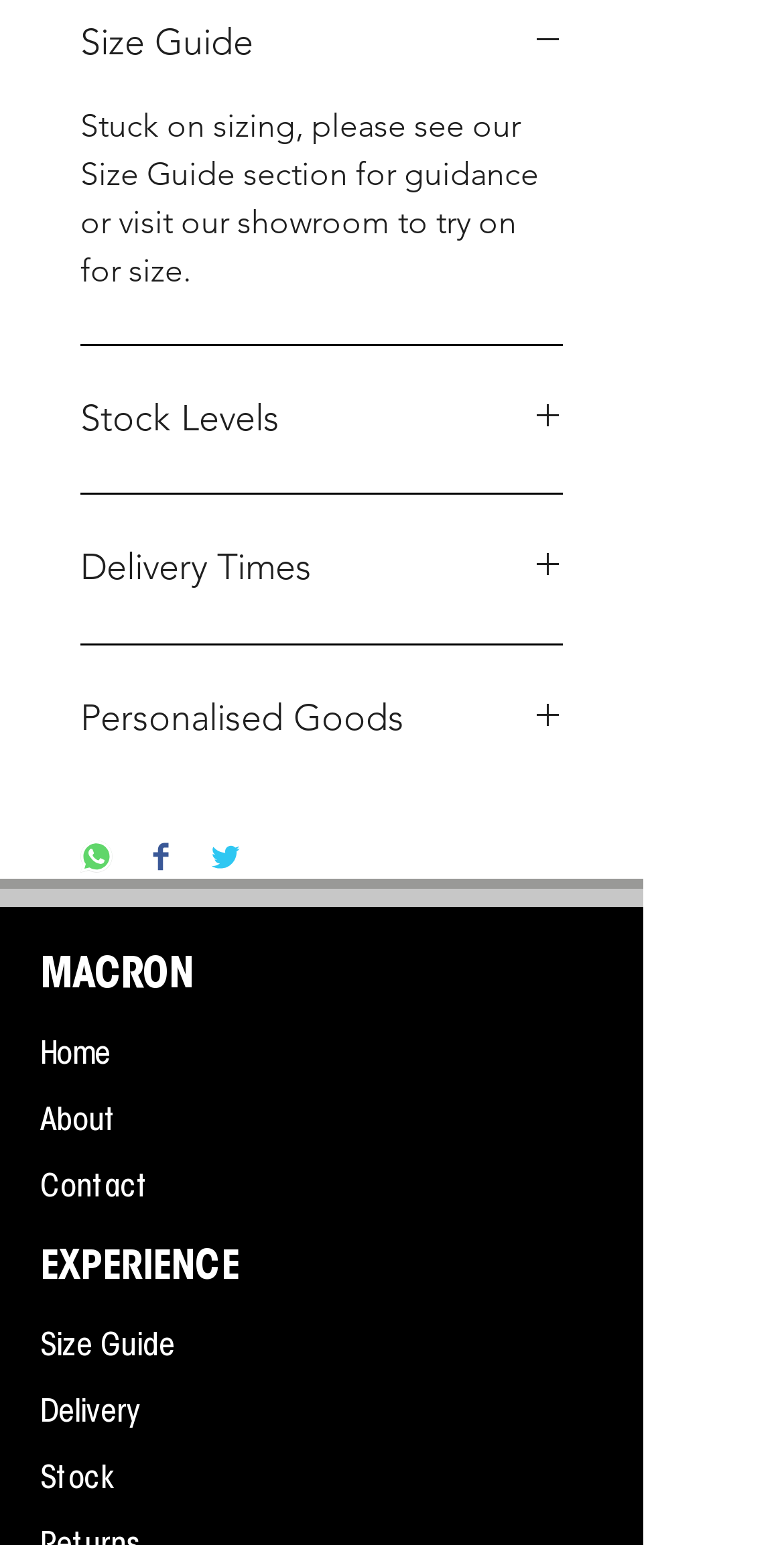Could you provide the bounding box coordinates for the portion of the screen to click to complete this instruction: "Go to the Home page"?

[0.051, 0.673, 0.141, 0.693]